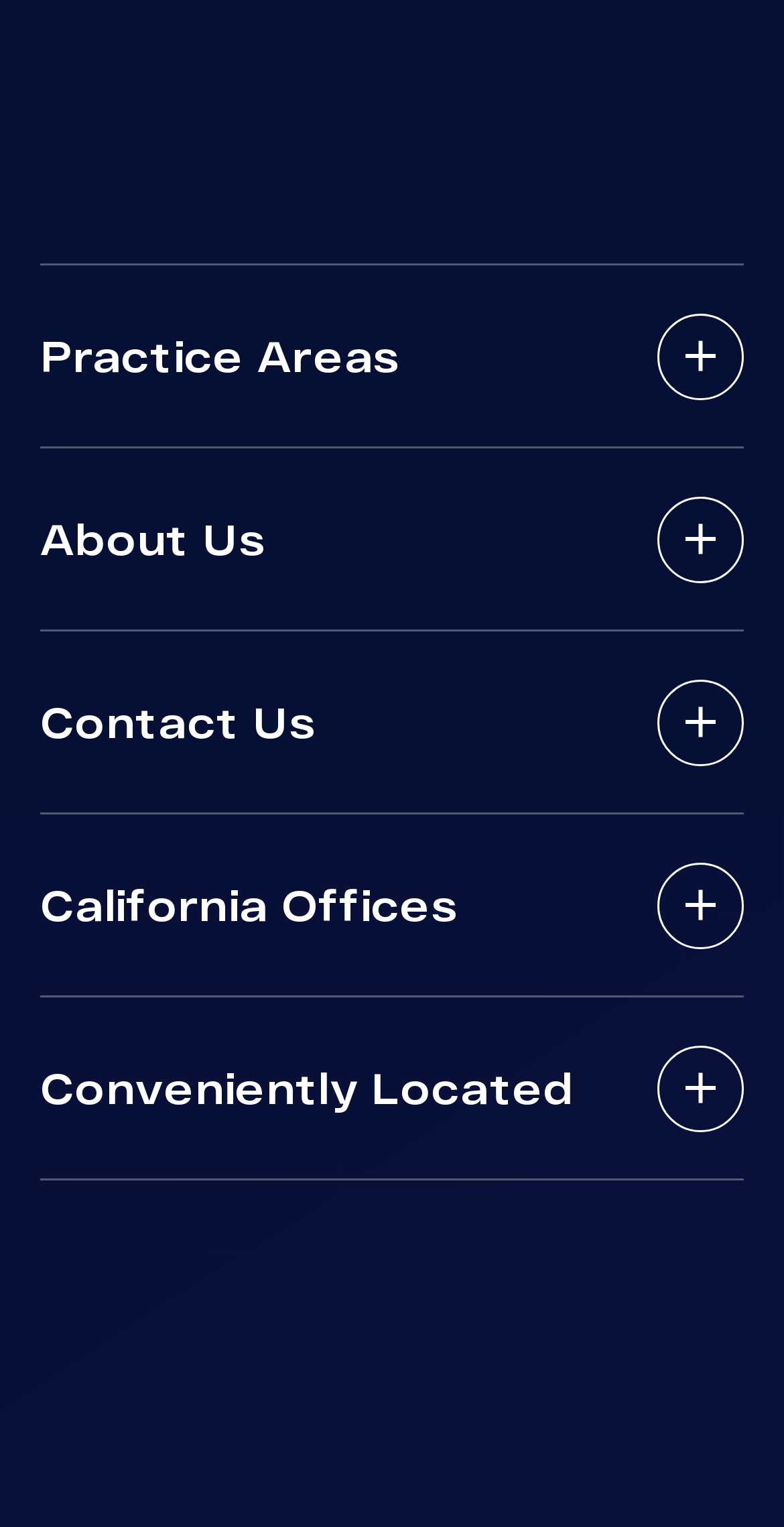What is the phone number for the Los Angeles office?
Please describe in detail the information shown in the image to answer the question.

The phone number for the Los Angeles office is (213) 277-5878, which is listed as the 24hr Local Line.